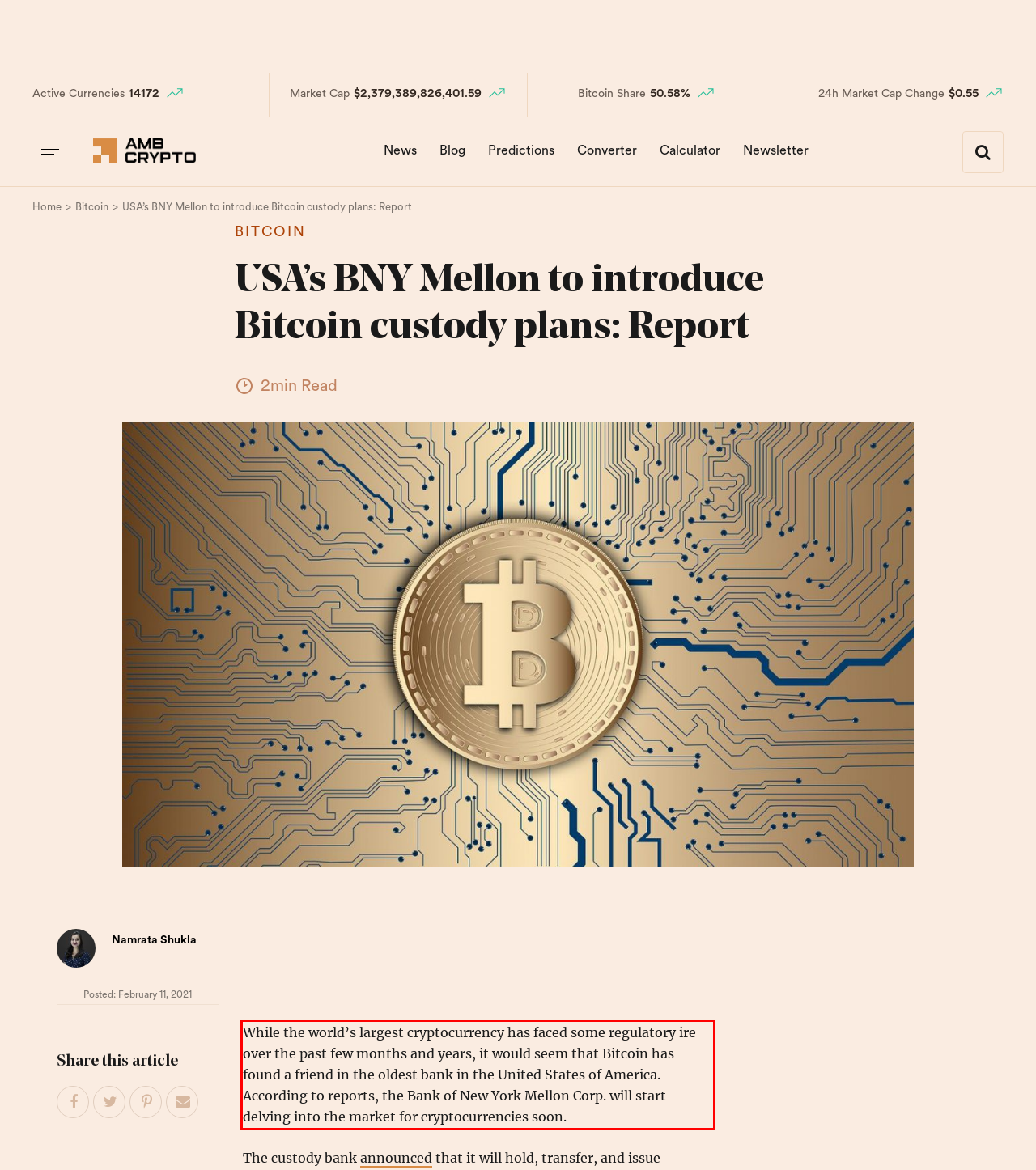You have a screenshot with a red rectangle around a UI element. Recognize and extract the text within this red bounding box using OCR.

While the world’s largest cryptocurrency has faced some regulatory ire over the past few months and years, it would seem that Bitcoin has found a friend in the oldest bank in the United States of America. According to reports, the Bank of New York Mellon Corp. will start delving into the market for cryptocurrencies soon.